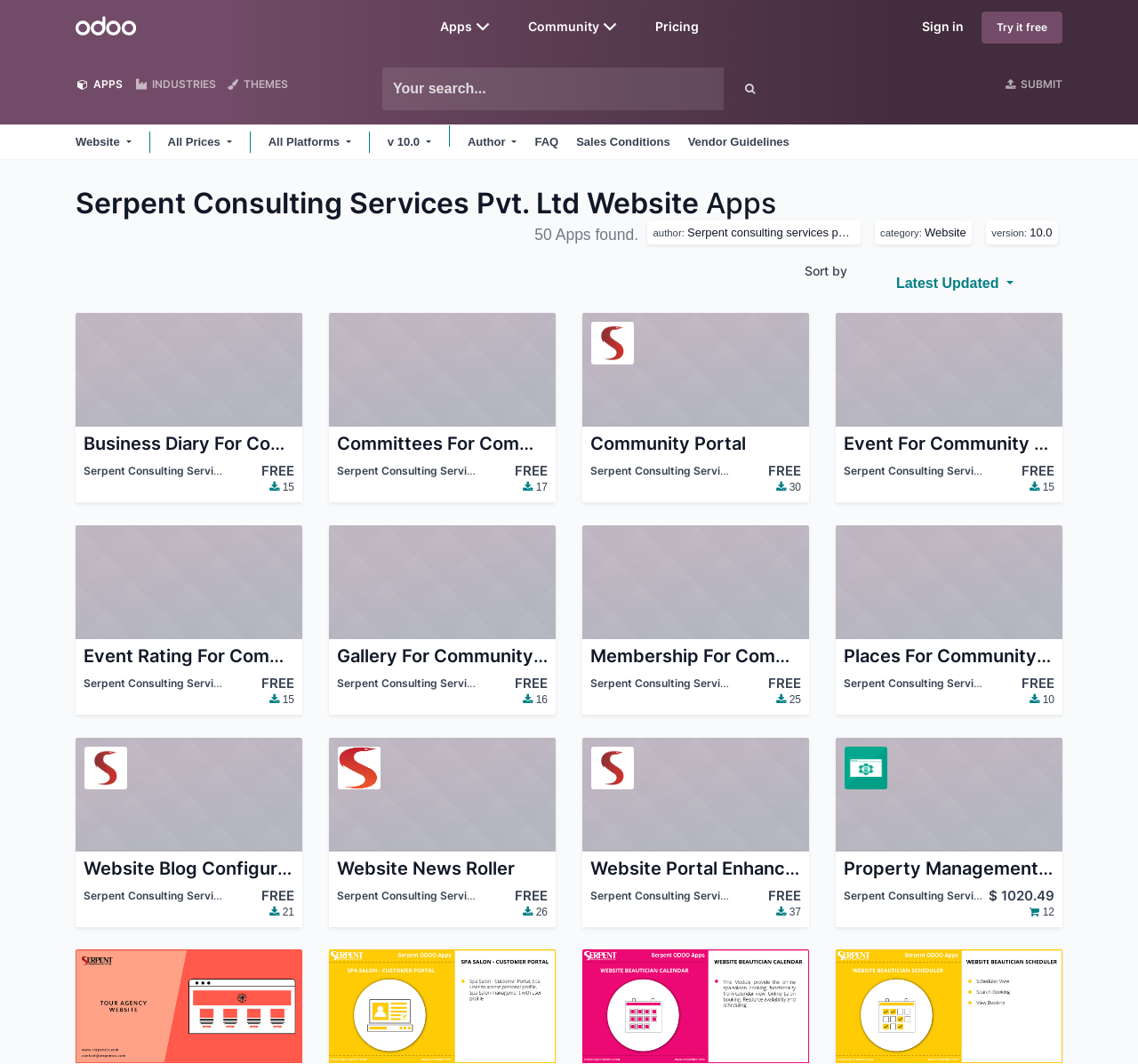How many platforms are available?
Please provide a comprehensive answer to the question based on the webpage screenshot.

The answer can be found in the button 'All Platforms' which indicates that all platforms are available.